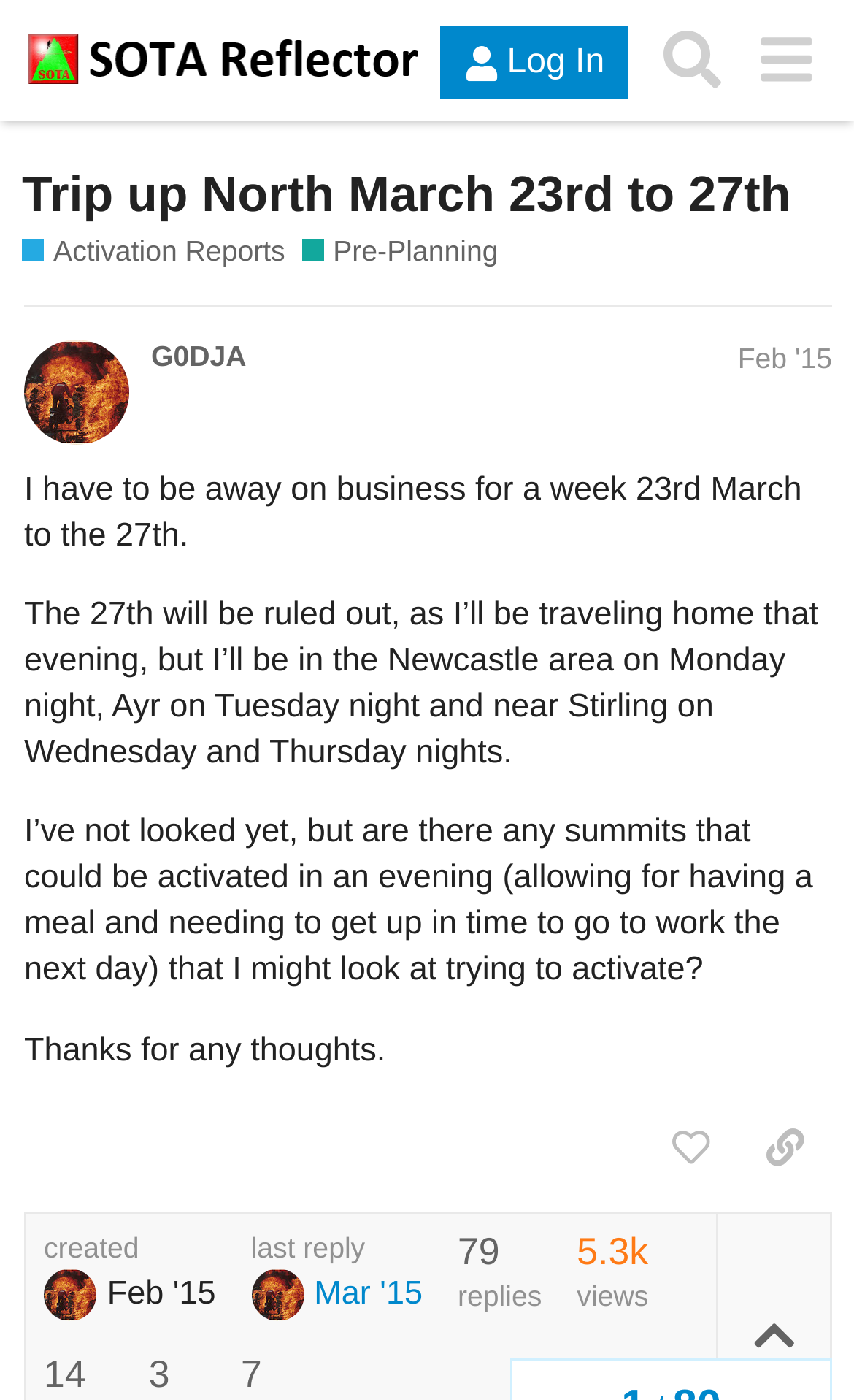Locate the bounding box of the UI element described in the following text: "G0DJA".

[0.177, 0.243, 0.289, 0.268]